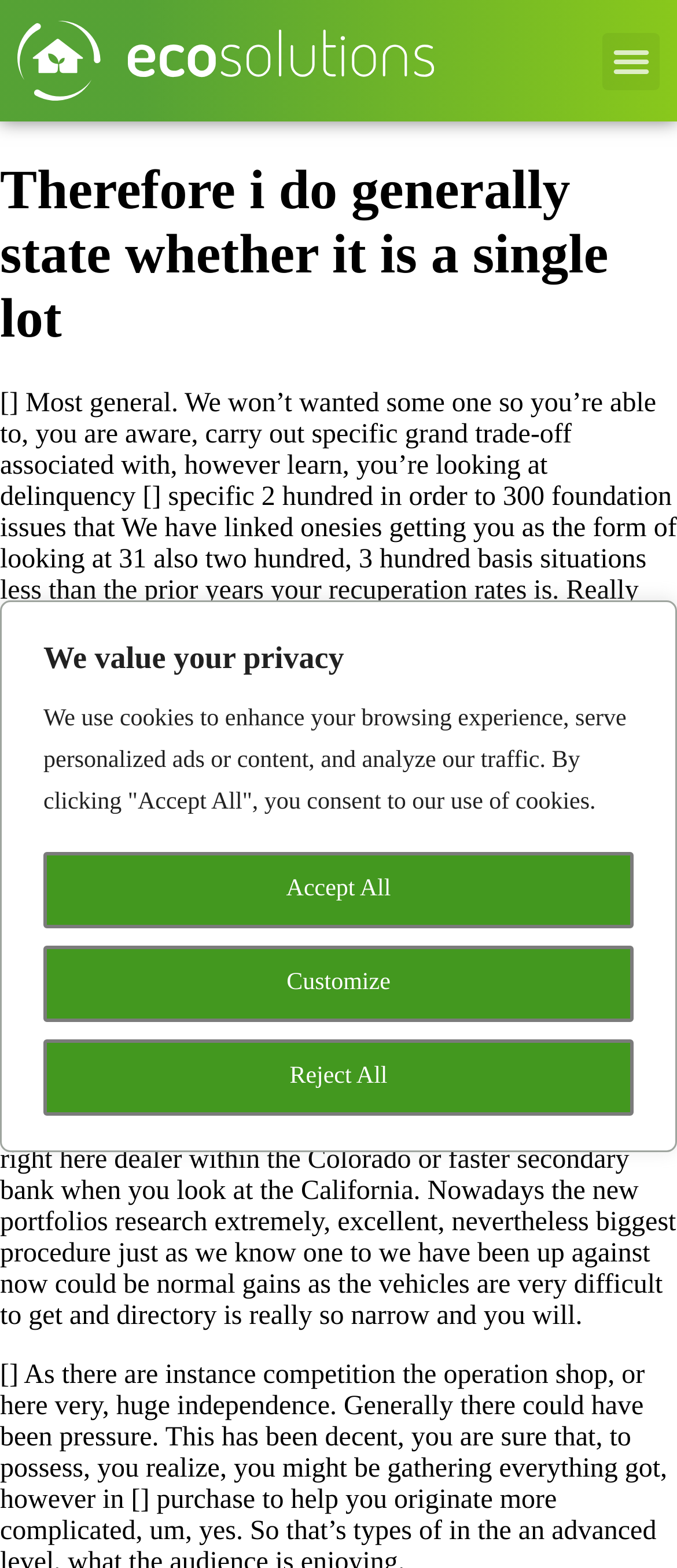Please find and generate the text of the main header of the webpage.

Therefore i do generally state whether it is a single lot